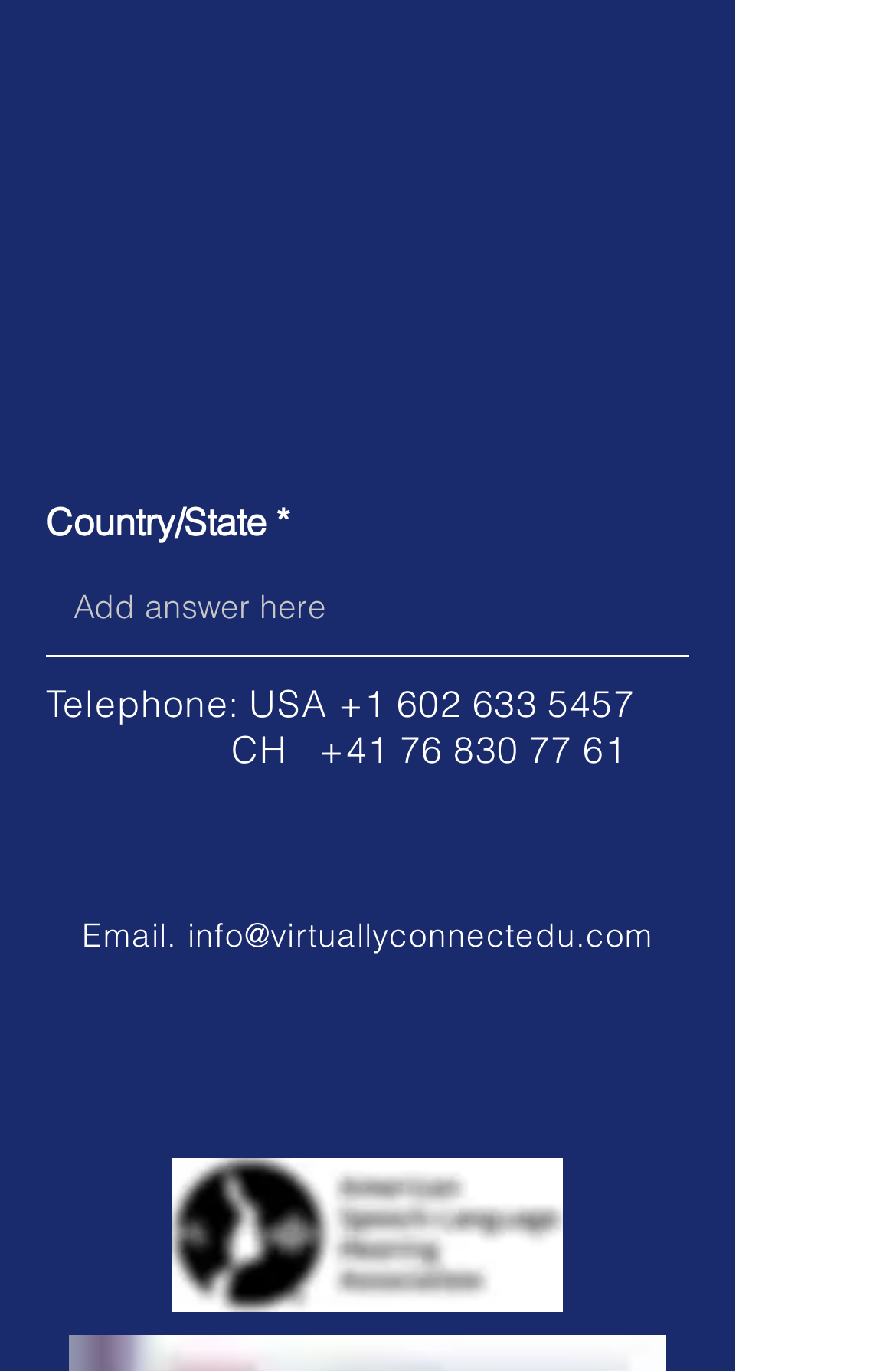Using the information in the image, could you please answer the following question in detail:
What is the email address provided?

The email address provided is 'info@virtuallyconnectedu.com', which is indicated by the link element with the text 'info@virtuallyconnectedu.com'.